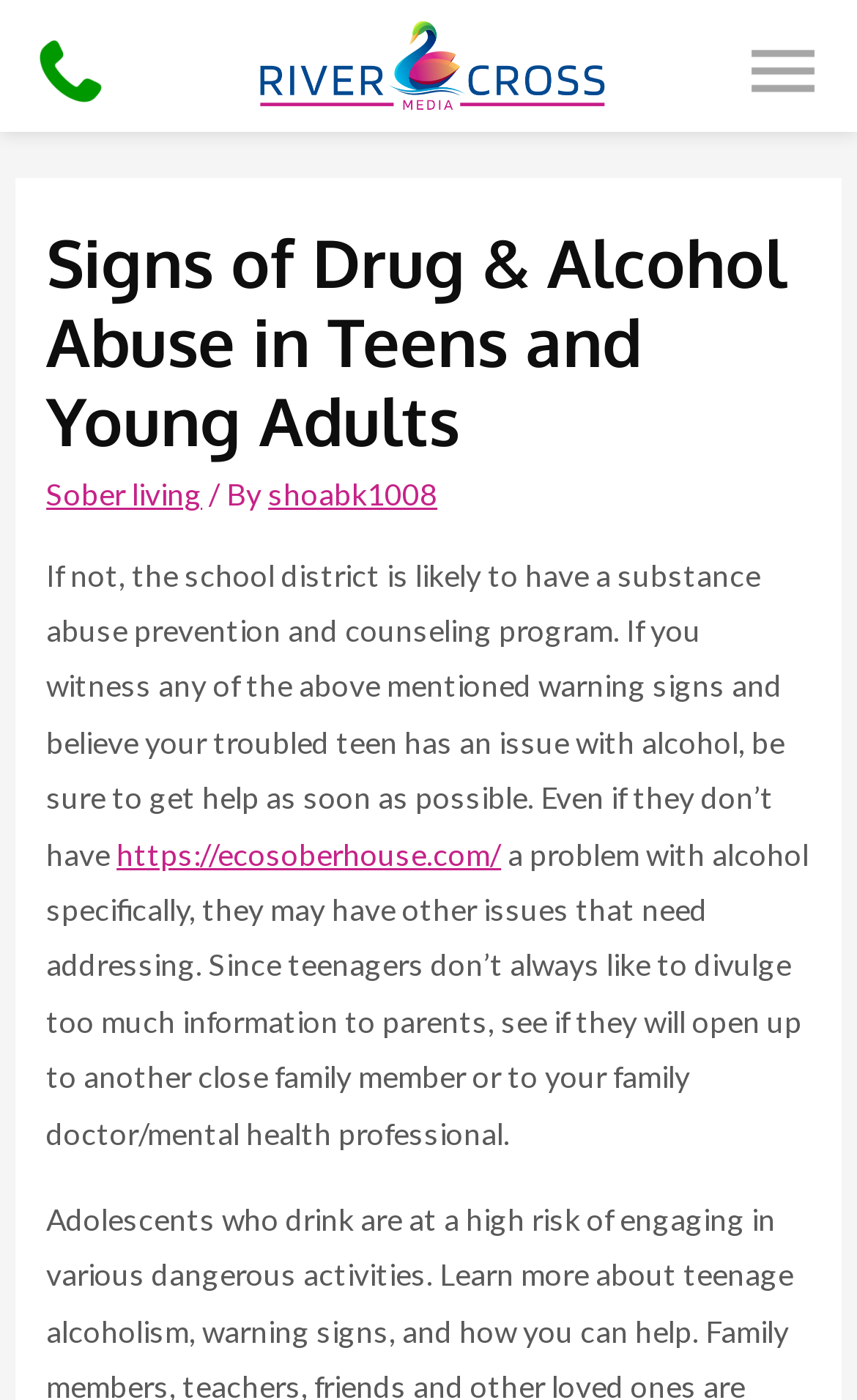Provide a thorough description of the webpage you see.

The webpage is about signs of drug and alcohol abuse in teens and young adults, specifically providing guidance for parents and caregivers. At the top, there is a header section with a title "Signs of Drug & Alcohol Abuse in Teens and Young Adults" and two links, "Sober living" and "shoabk1008", alongside a brief description "By". 

Below the header, there is a block of text that discusses the importance of seeking help if warning signs of substance abuse are observed in teenagers. The text also mentions the possibility of other underlying issues that need to be addressed. 

On the left side of the page, there is a menu icon, and at the top center, there is a link to "RiverCross Media" accompanied by an image with the same name. On the right side, there is another menu icon. 

There is also a link to an external website, "https://ecosoberhouse.com/", which is likely a resource for those seeking help with substance abuse. Overall, the webpage appears to be an informative resource for parents and caregivers concerned about drug and alcohol abuse in teens and young adults.